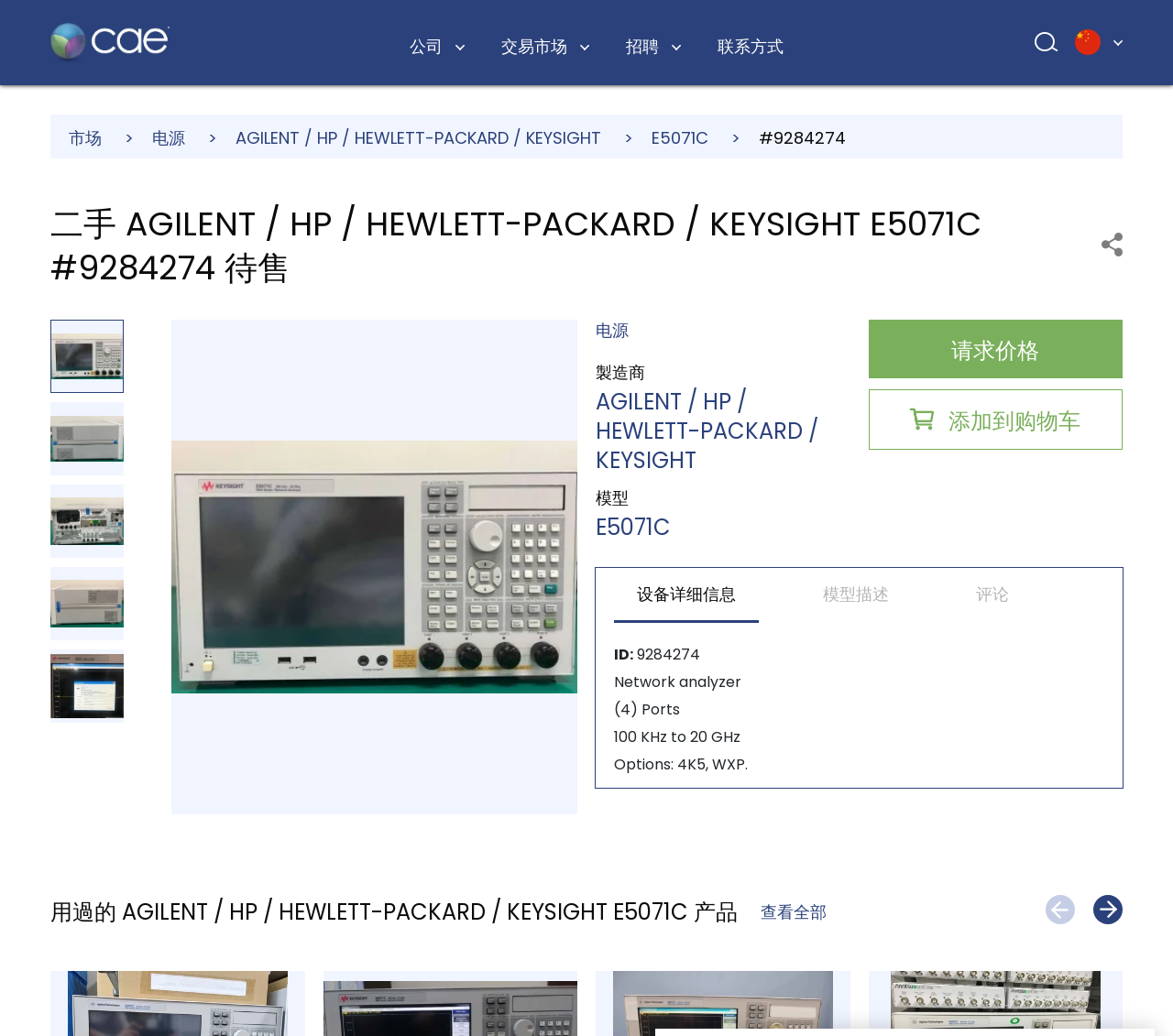Bounding box coordinates are specified in the format (top-left x, top-left y, bottom-right x, bottom-right y). All values are floating point numbers bounded between 0 and 1. Please provide the bounding box coordinate of the region this sentence describes: 交易市场

[0.409, 0.018, 0.515, 0.064]